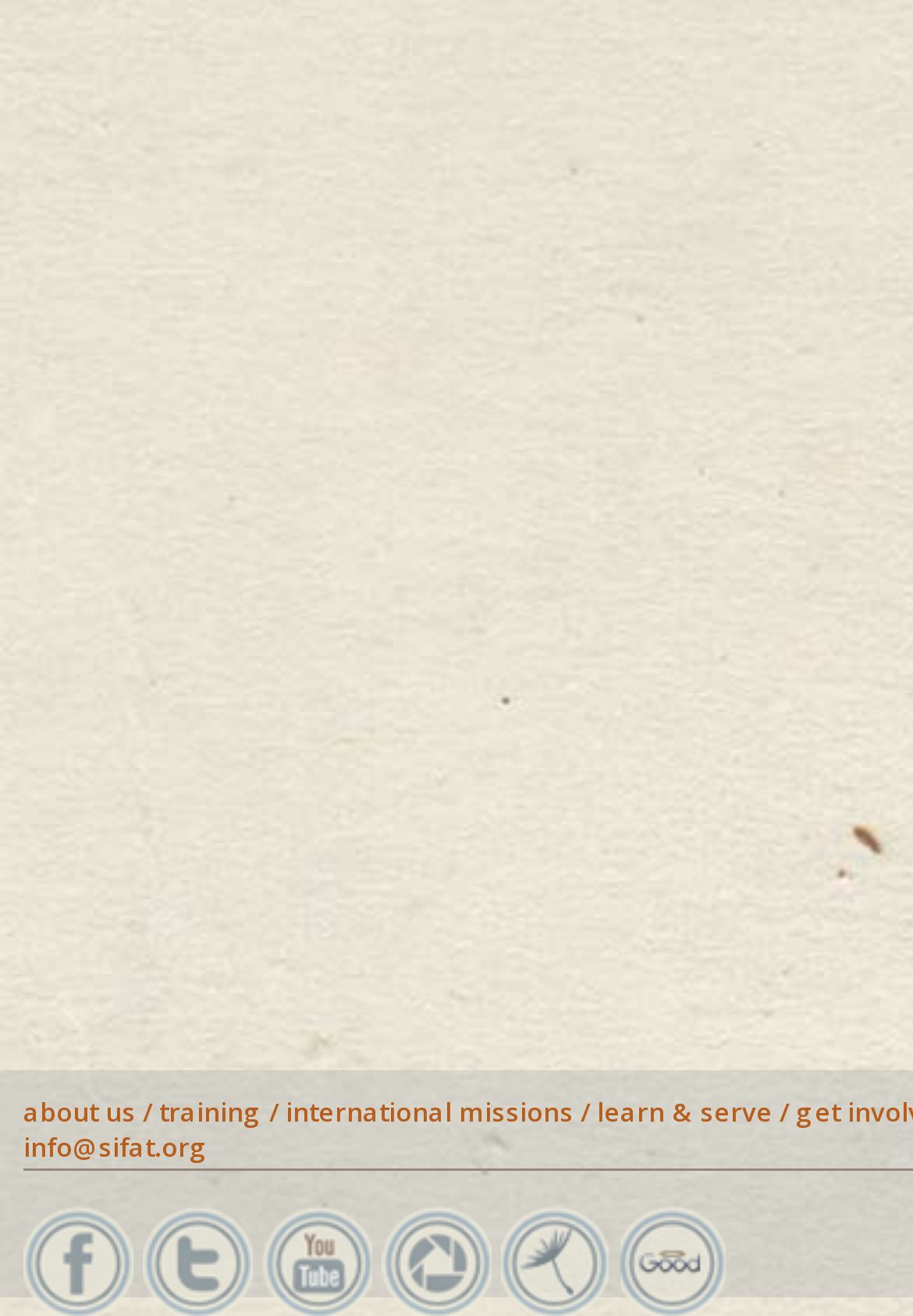What is the position of the 'training' link?
Please answer the question with a detailed response using the information from the screenshot.

I looked at the top navigation menu and found the links 'about us', 'training', 'international missions', and 'learn & serve'. The 'training' link is the second link in this menu.